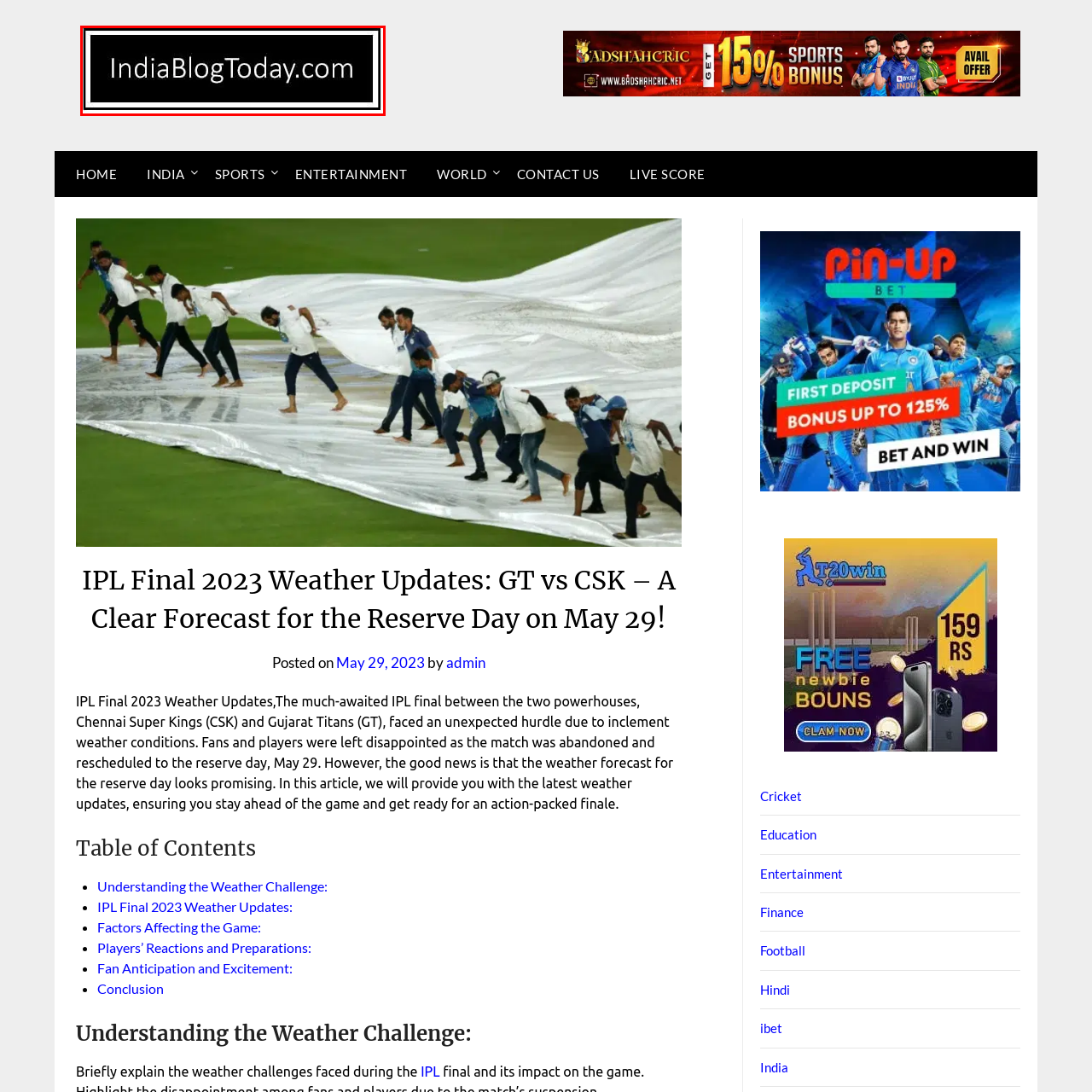Focus on the part of the image that is marked with a yellow outline and respond in detail to the following inquiry based on what you observe: 
What is the significance of the IPL Final 2023 on the website?

The caption states that the website delivers timely news and information related to the IPL Final 2023, among other topics, which suggests that the IPL Final 2023 is a significant event for the website in terms of providing timely news and information.